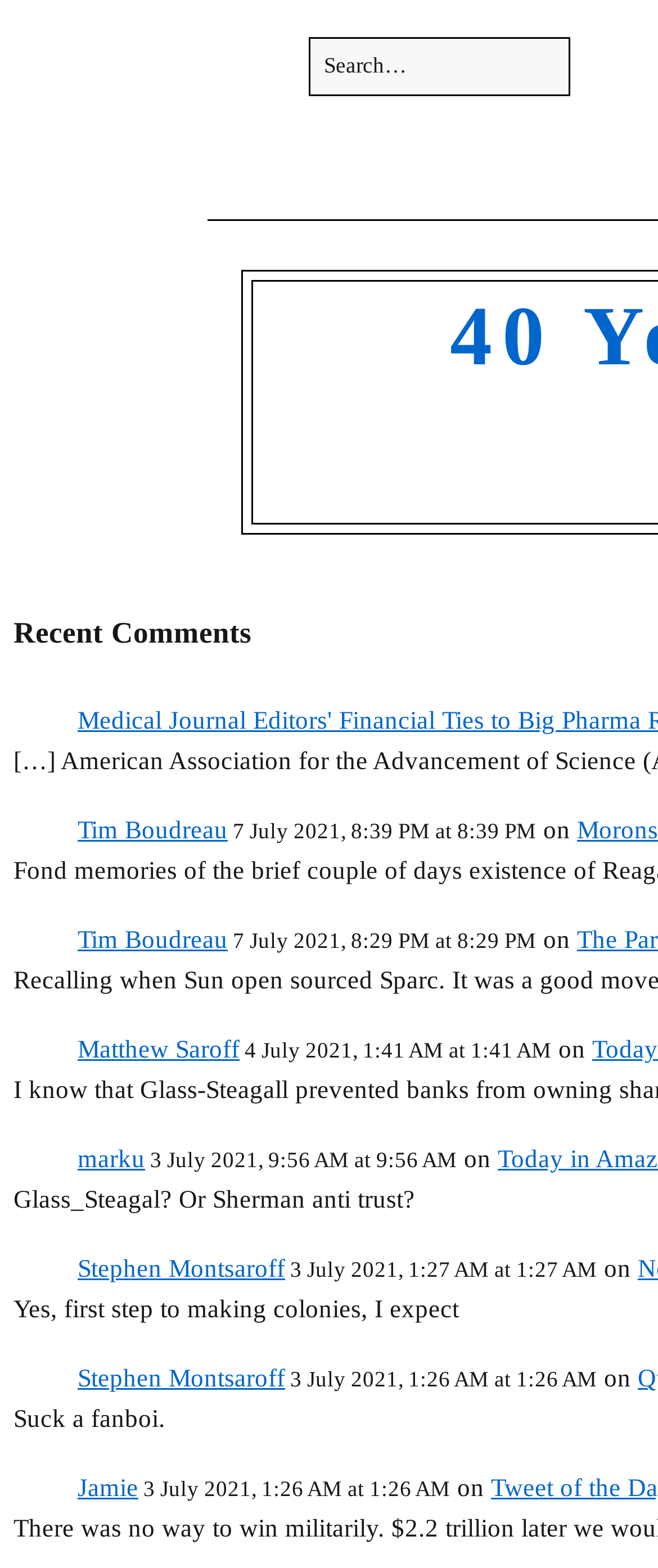Please examine the image and provide a detailed answer to the question: What is the topic of discussion?

The topic of discussion appears to be related to politics and economics, with comments mentioning terms such as 'Glass-Steagal' and 'Sherman anti-trust', which are relevant to economic policies.